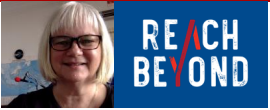Compose a detailed narrative for the image.

This image features Janice Reid, a dedicated missionary with extensive experience in radio broadcasting. She is smiling in front of a backdrop that includes a blue sign displaying the words "REACH BEYOND," which is associated with her work in training radio announcers across Asia. With over twenty years in missionary radio, Janice has worked in the Philippines and Cambodia, contributing significantly to training in Christian broadcasting. Her current role focuses on designing online courses and conducting workshops to empower broadcasters throughout the Asia Pacific region, continuing her commitment to spreading the message of faith and community.